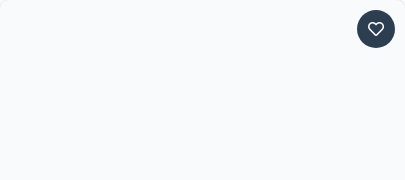Describe the image thoroughly, including all noticeable details.

This image features a link titled "My Real Estate Brochure," showcasing a visually appealing graphic associated with the service. Positioned prominently, it highlights the brochure's features, which emphasize the ease of generating a personalized real estate brochure through an AI-powered platform. This platform promises effortless customization using simple questions, making it a unique tool for real estate professionals looking to create marketing materials quickly. The brochure is indicated as a paid service, hinting at premium features that may enhance user experience. Accompanying text further elaborates on its capabilities, suggesting a user-friendly approach tailored to streamline the brochure creation process. Overall, the visual and textual elements work together to promote an innovative solution for real estate marketing.